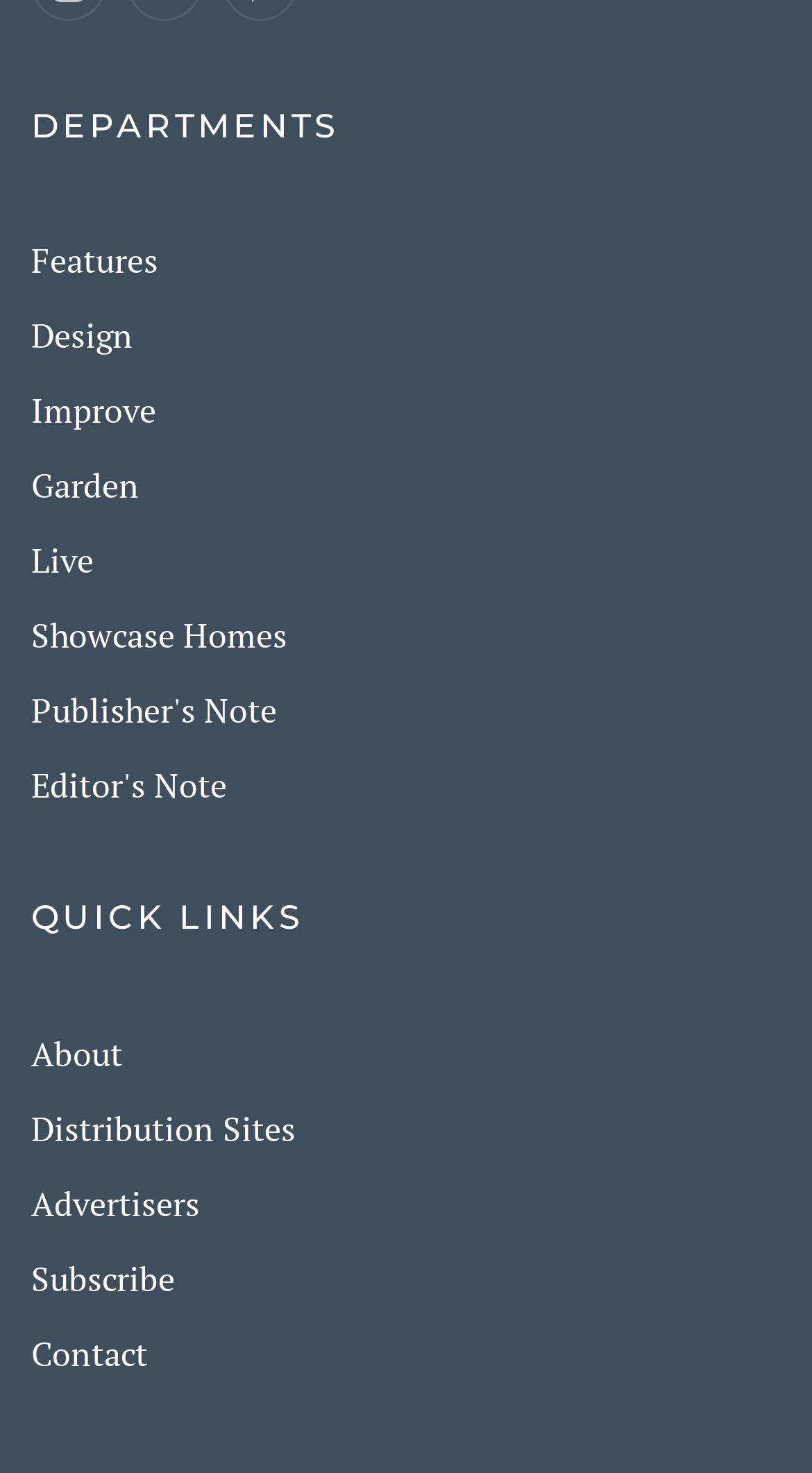Please predict the bounding box coordinates of the element's region where a click is necessary to complete the following instruction: "Learn about the publisher's note". The coordinates should be represented by four float numbers between 0 and 1, i.e., [left, top, right, bottom].

[0.038, 0.464, 0.962, 0.501]